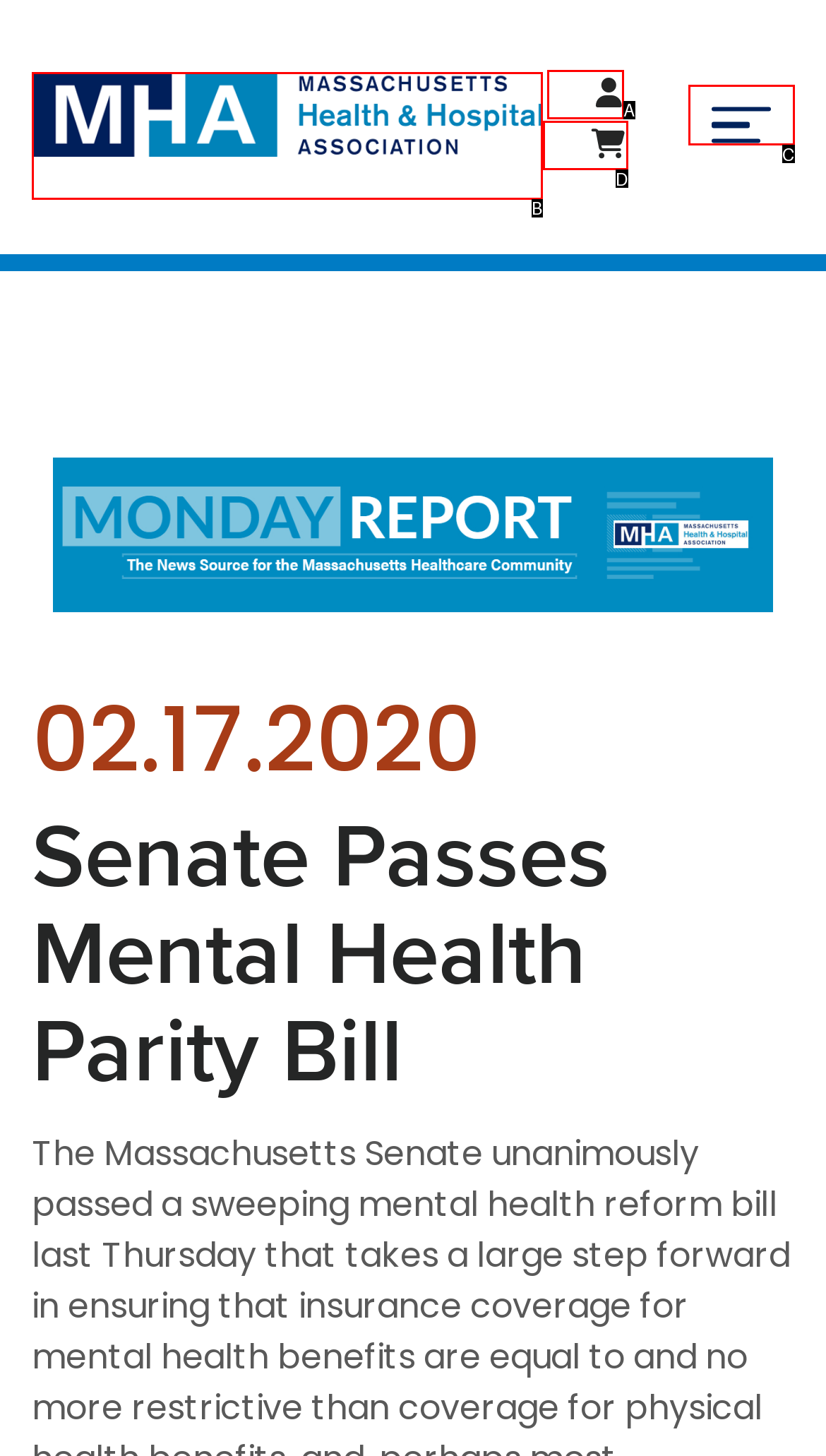Based on the description: Cart, identify the matching HTML element. Reply with the letter of the correct option directly.

D